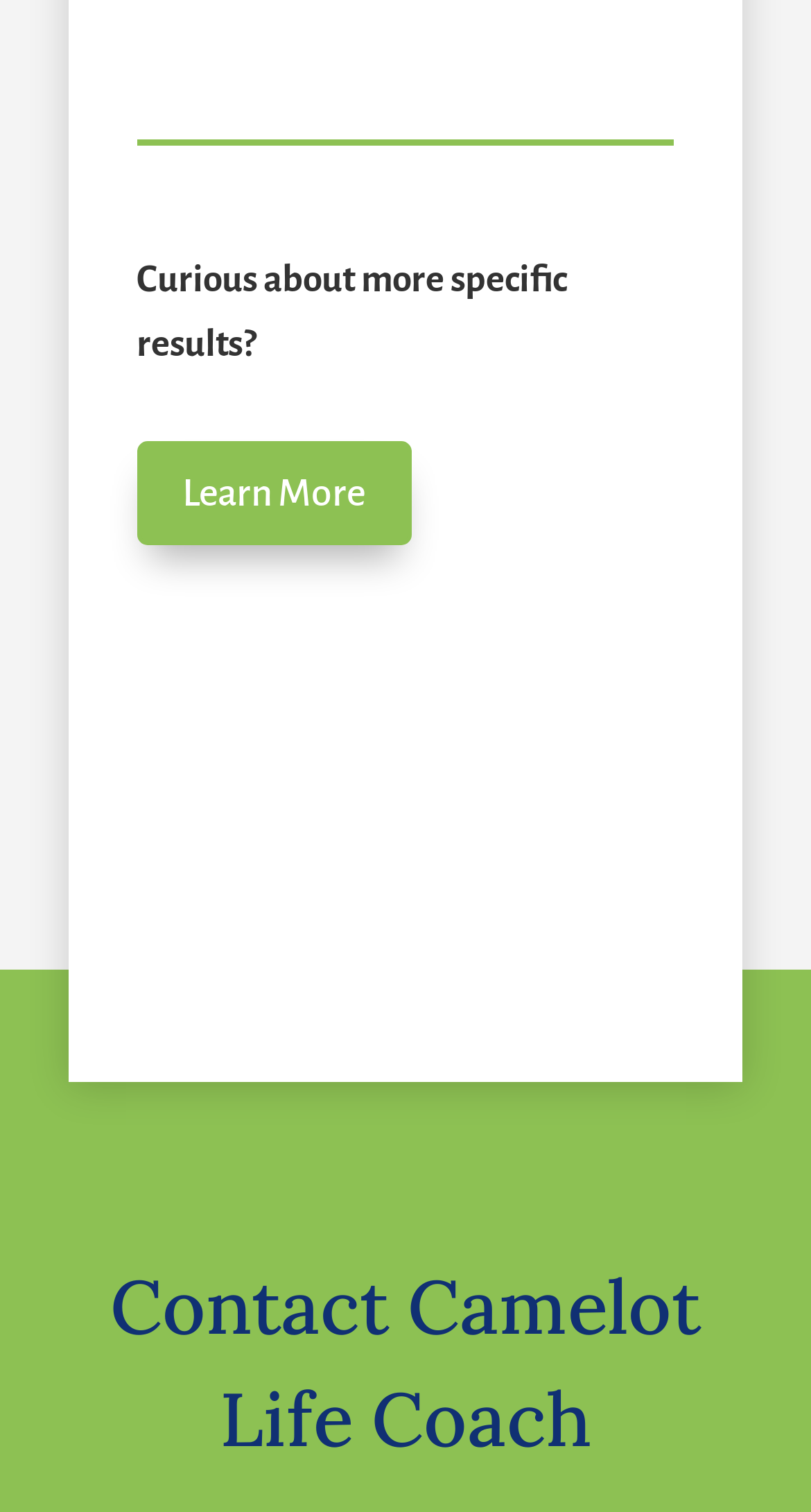Provide the bounding box coordinates of the HTML element described by the text: "Book a Complimentary Consultation".

[0.168, 0.442, 0.832, 0.605]